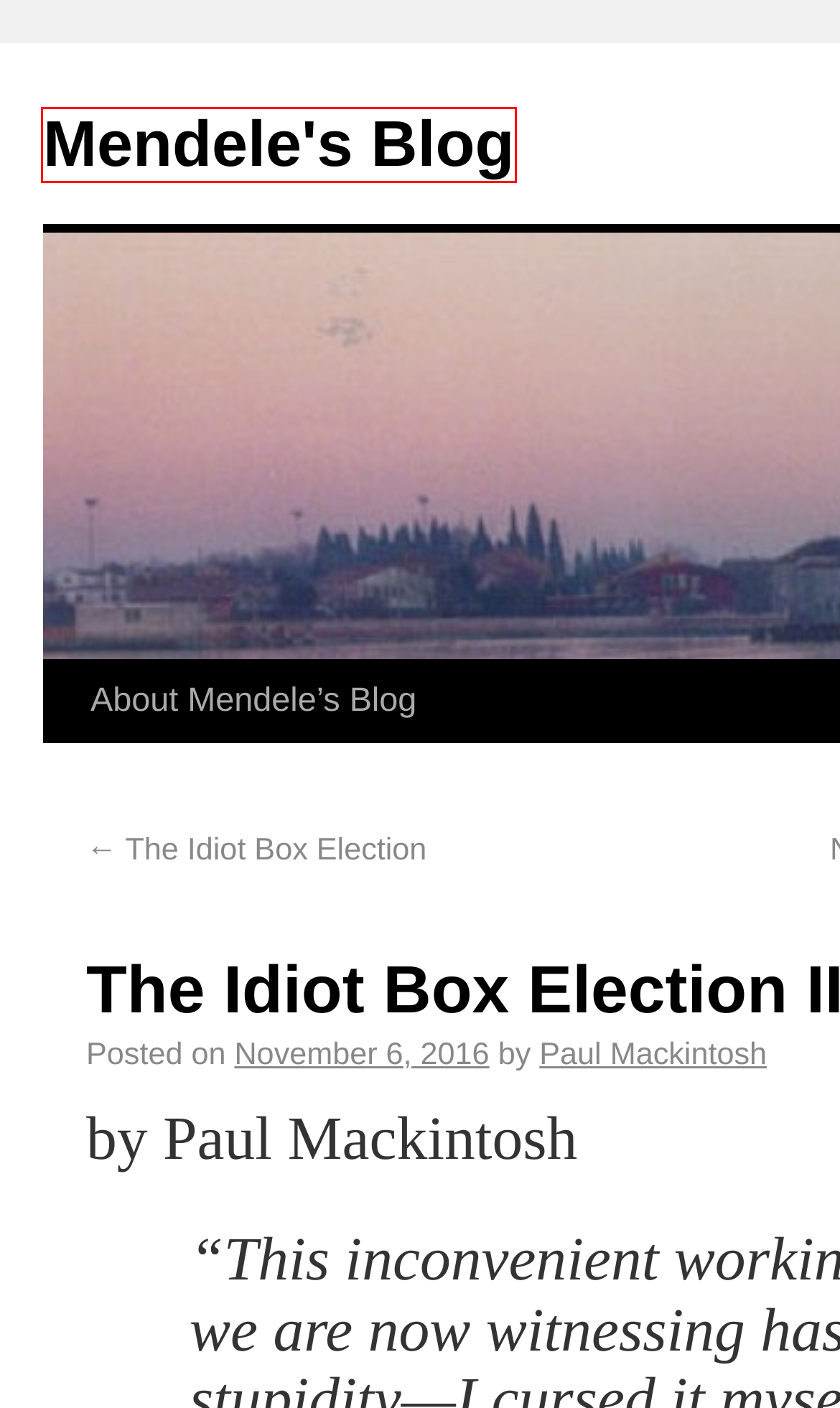Look at the screenshot of a webpage where a red rectangle bounding box is present. Choose the webpage description that best describes the new webpage after clicking the element inside the red bounding box. Here are the candidates:
A. Paul Mackintosh | Mendele's Blog
B. The Idiot Box Election | Mendele's Blog
C. Mendele's Blog | A review of books and ideas
D. Blaming Obama in the Absence of the Fourth Estate | Mendele's Blog
E. About Mendele’s Blog | Mendele's Blog
F. Brexit | Mendele's Blog
G. Mendele's Blog › Log In
H. Blog Tool, Publishing Platform, and CMS – WordPress.org

C